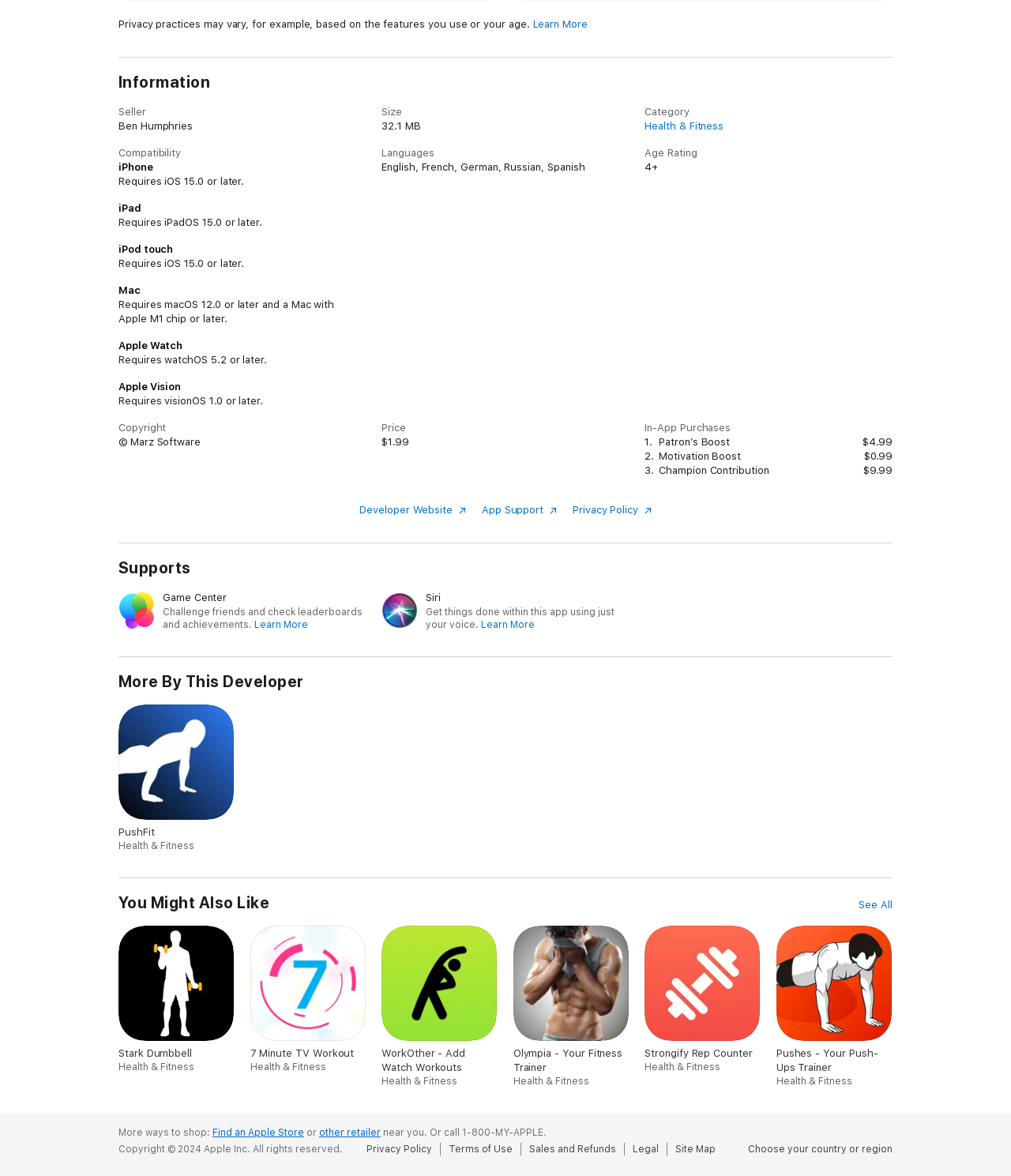Please identify the bounding box coordinates of the clickable area that will allow you to execute the instruction: "See all recent posts".

None